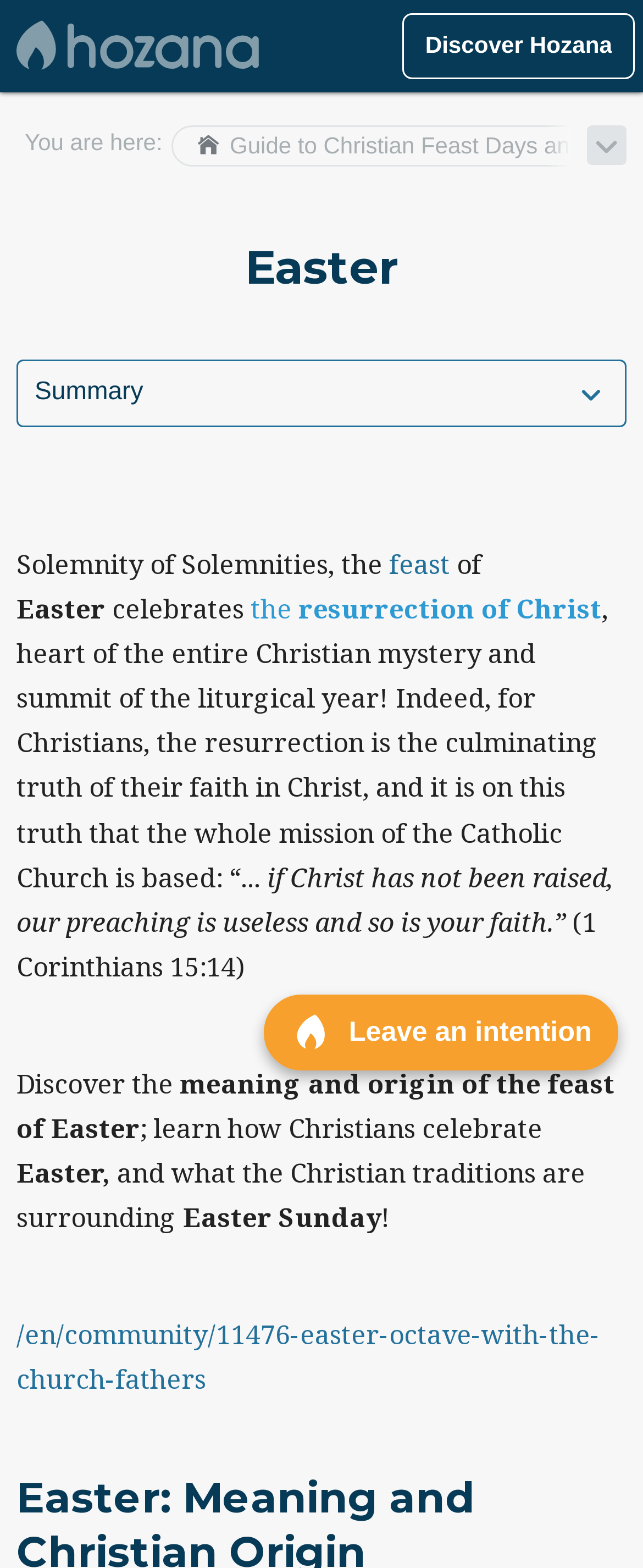Specify the bounding box coordinates of the area that needs to be clicked to achieve the following instruction: "Discover Hozana".

[0.626, 0.009, 0.987, 0.05]